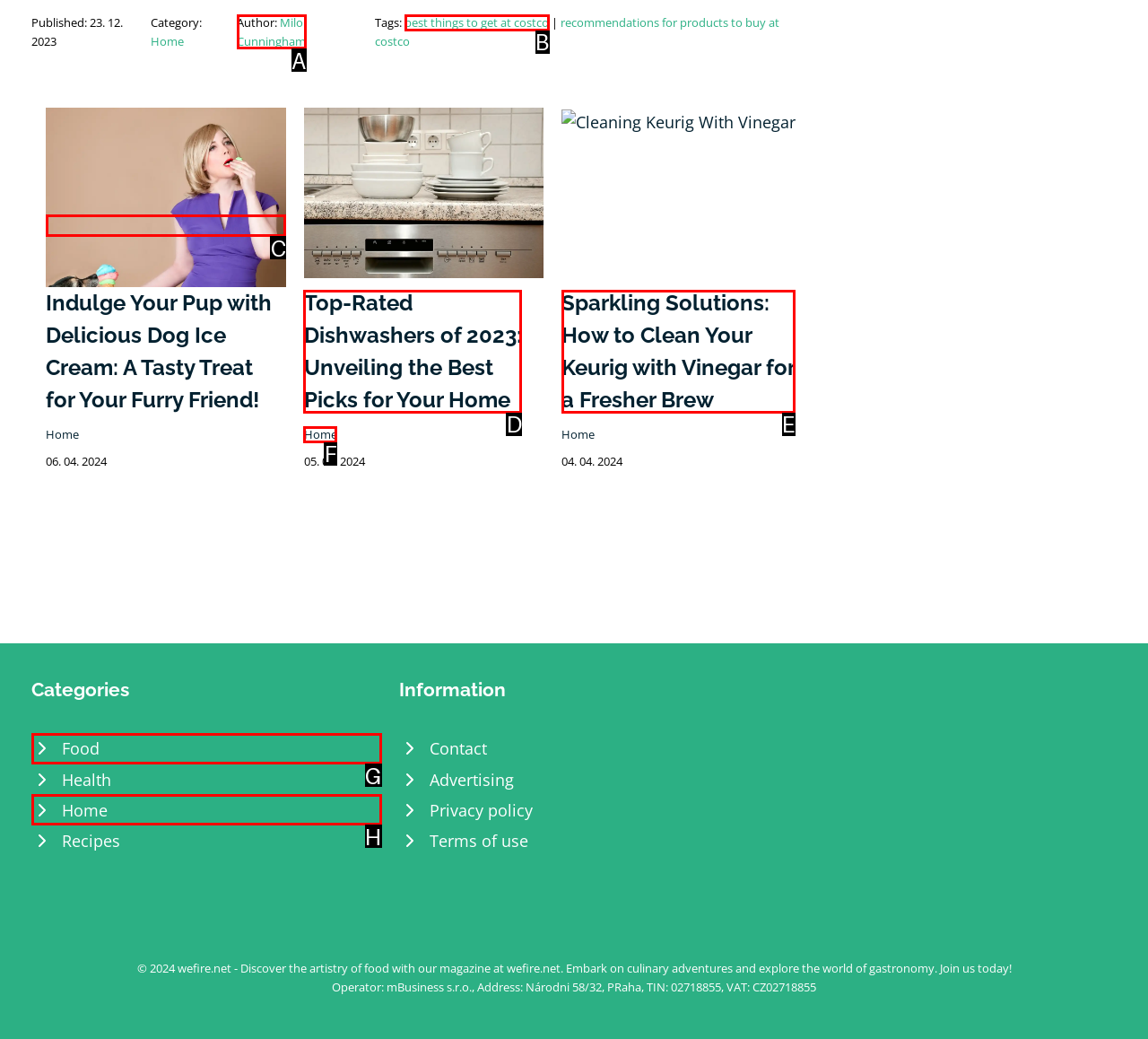From the provided options, which letter corresponds to the element described as: Milo Cunningham
Answer with the letter only.

A